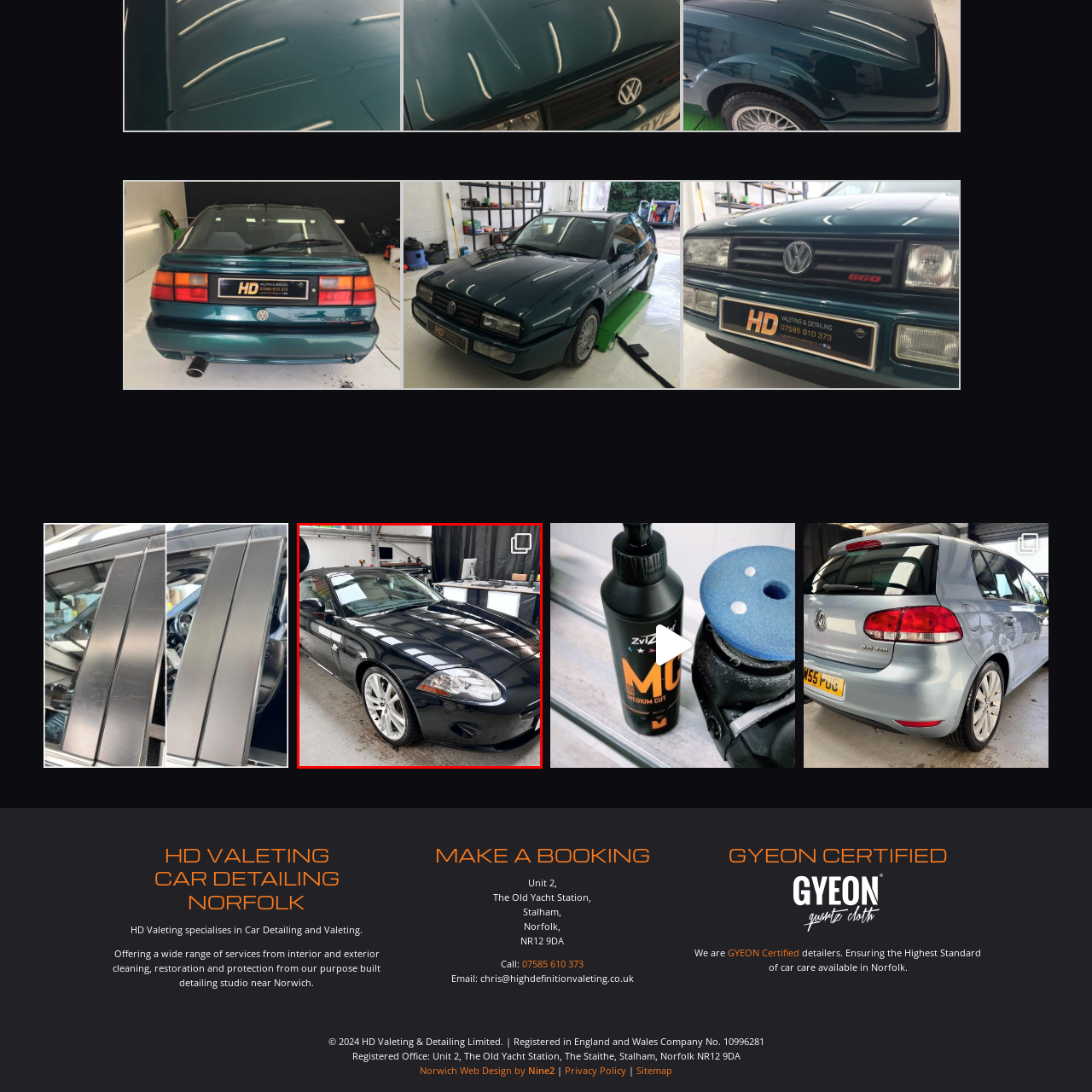Describe extensively the contents of the image within the red-bordered area.

In the image, a sleek black Jaguar XK is showcased prominently within a modern detailing studio. The shiny exterior of the vehicle reflects the ambient light, highlighting its smooth lines and polished surface. The car's alloy wheels gleam brilliantly, accentuating its sporty aesthetic. 

Behind the vehicle, a backdrop of organized workspace hints at meticulous care and attention to detail typically associated with high-end vehicle maintenance. With elements like a computer set up on a desk and black drapery adding a sophisticated touch, the environment underscores the professional services offered. 

The context suggests that this Jaguar XK has undergone or is about to undergo an enhancement detail, implying not just cosmetic attention, but also a thorough restoration and care process aimed at transforming its appearance and preserving its elegance. This careful detailing aligns perfectly with the establishment's reputation for providing high-quality car care services in Norfolk, established in 2016.